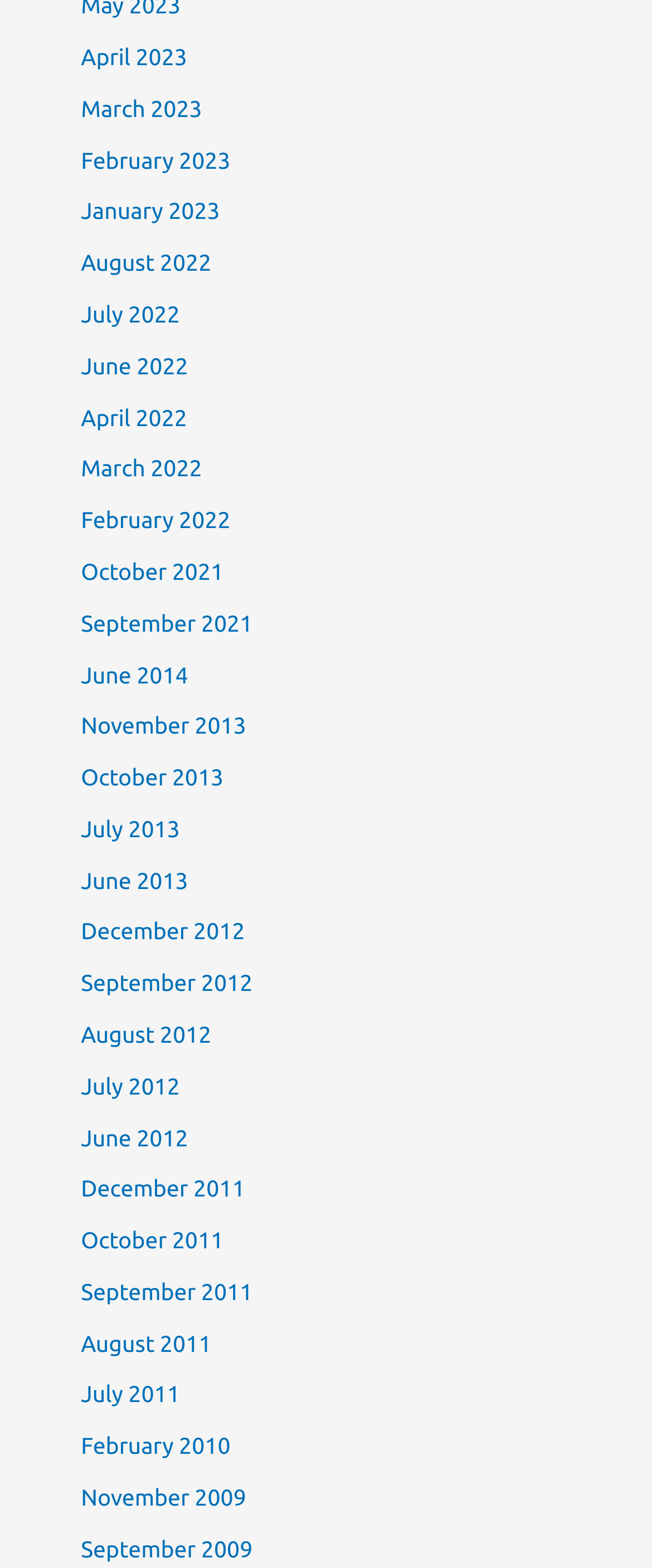Answer the question in a single word or phrase:
What is the month listed between June 2014 and November 2013?

October 2013